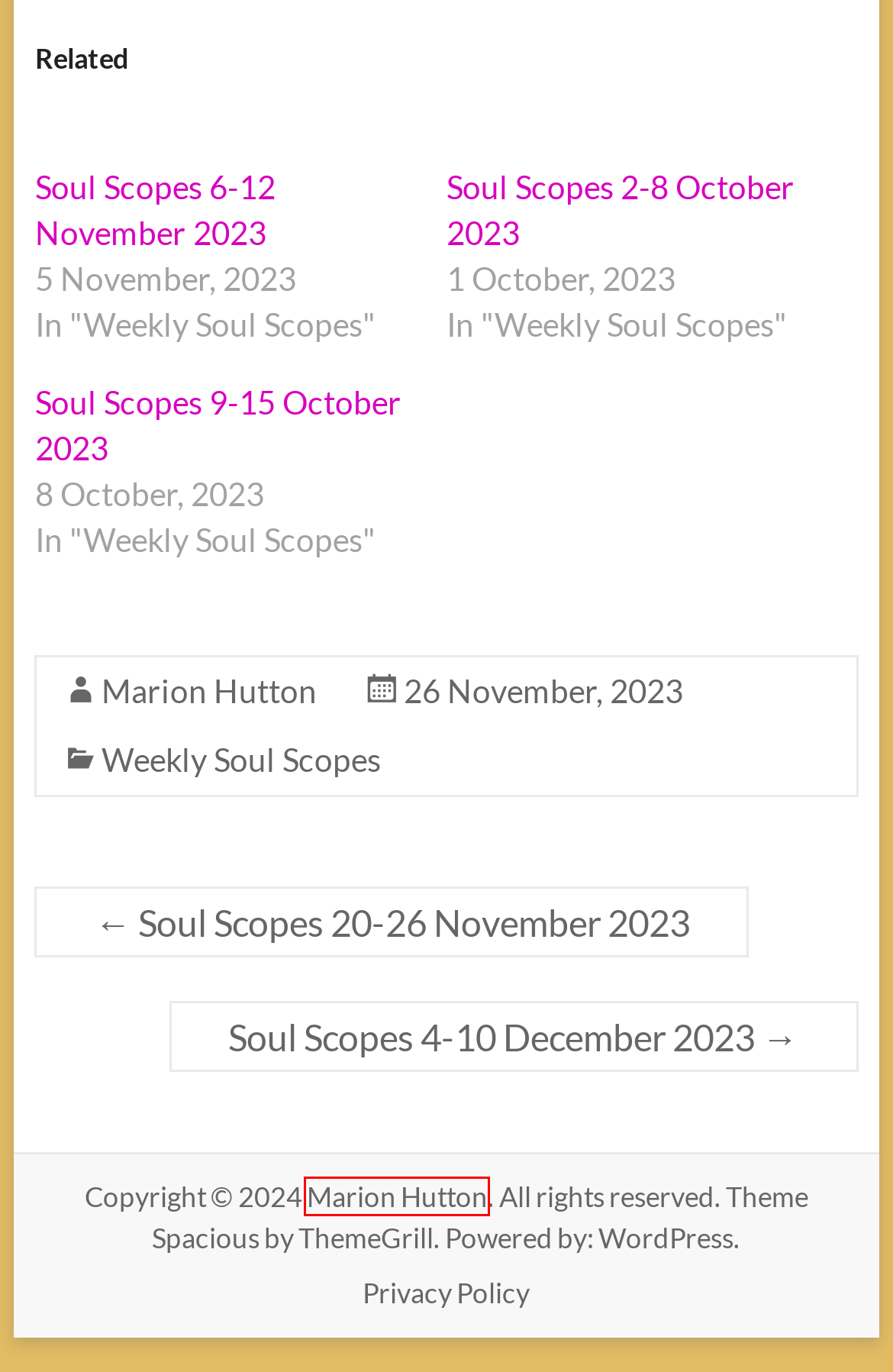Review the screenshot of a webpage that includes a red bounding box. Choose the webpage description that best matches the new webpage displayed after clicking the element within the bounding box. Here are the candidates:
A. Soul Scopes 9-15 October 2023 – Marion Hutton
B. Soul Scopes 6-12 November 2023 – Marion Hutton
C. Marion Hutton – Marion Hutton
D. Marion Hutton – Soul Awakening
E. Meet Marion – Marion Hutton
F. Blog Tool, Publishing Platform, and CMS – WordPress.org
G. Soul Scopes 4-10 December 2023 – Marion Hutton
H. Contact Marion – Marion Hutton

D